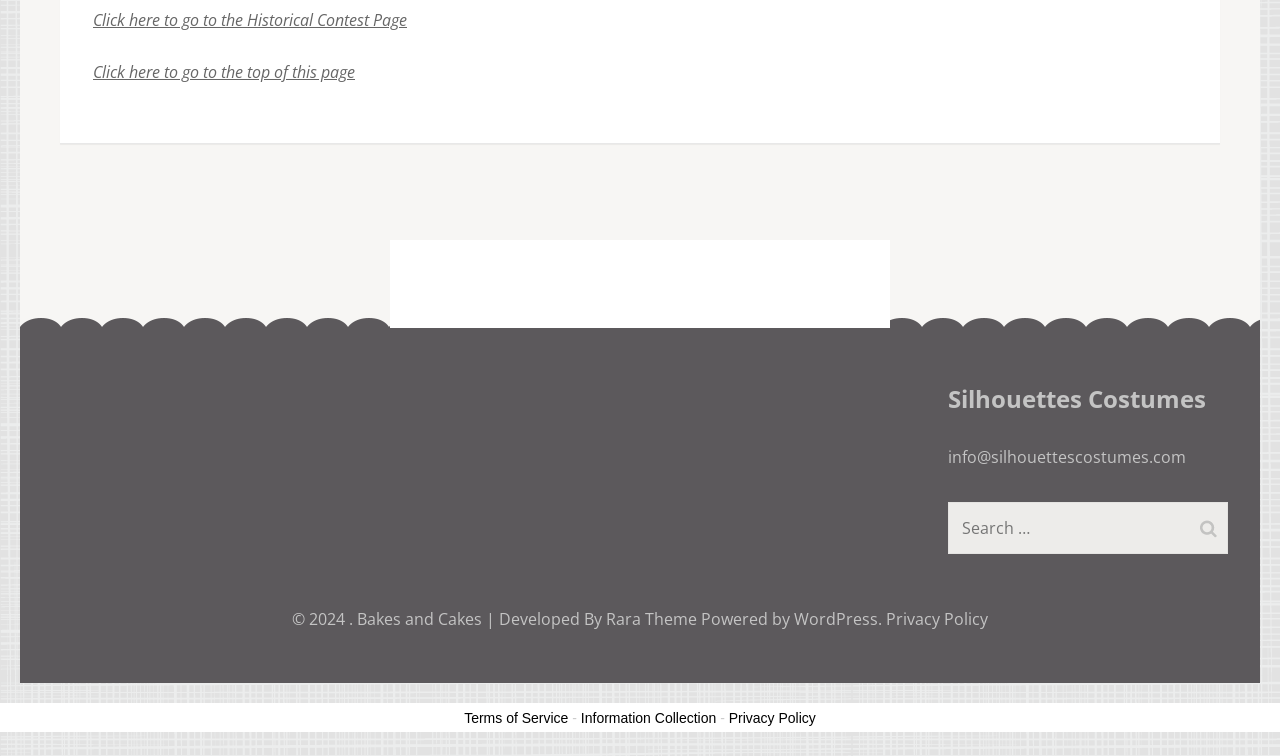What is the name of the costumes website?
Look at the image and answer with only one word or phrase.

Silhouettes Costumes